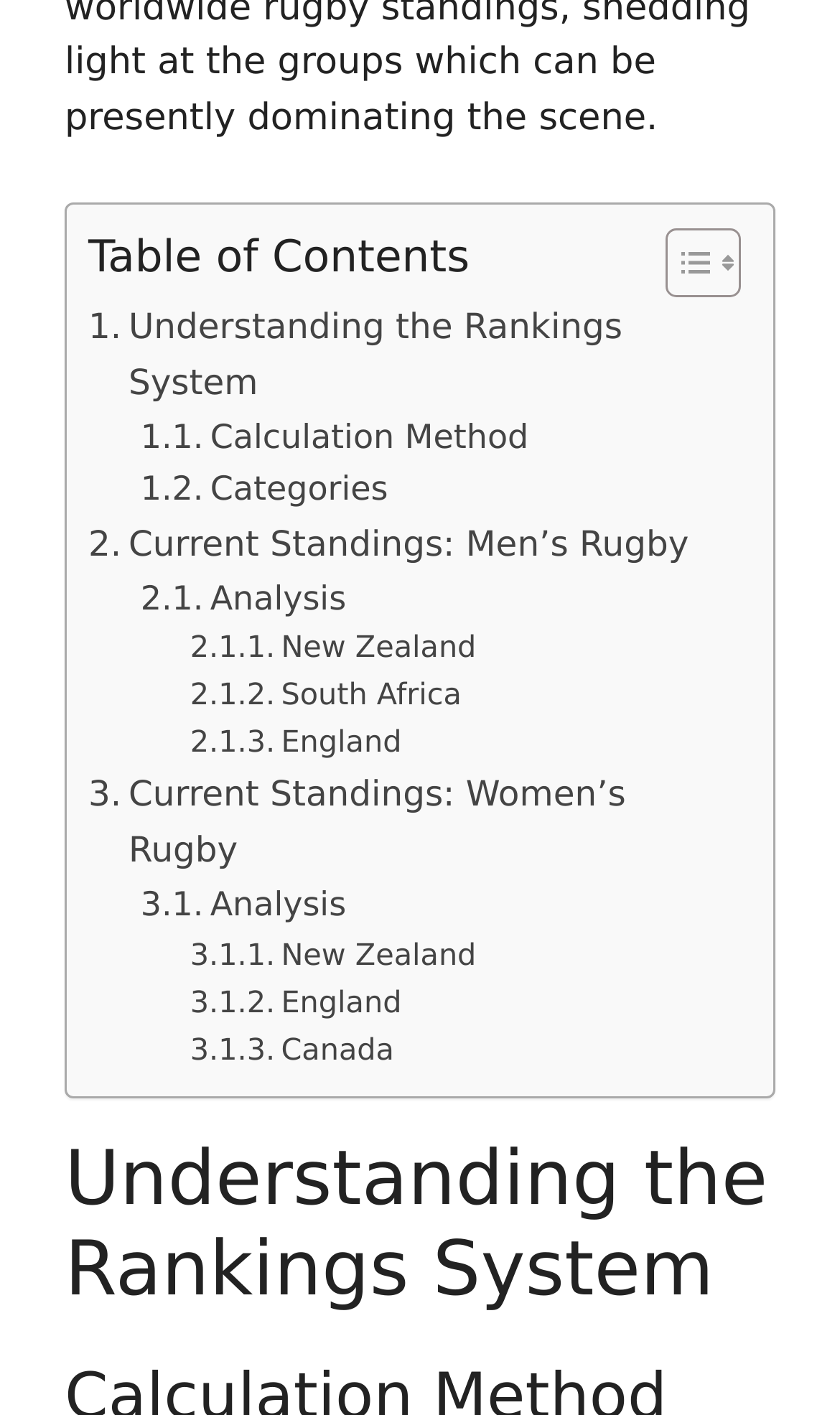Please provide a one-word or short phrase answer to the question:
What is the title of the main section?

Understanding the Rankings System